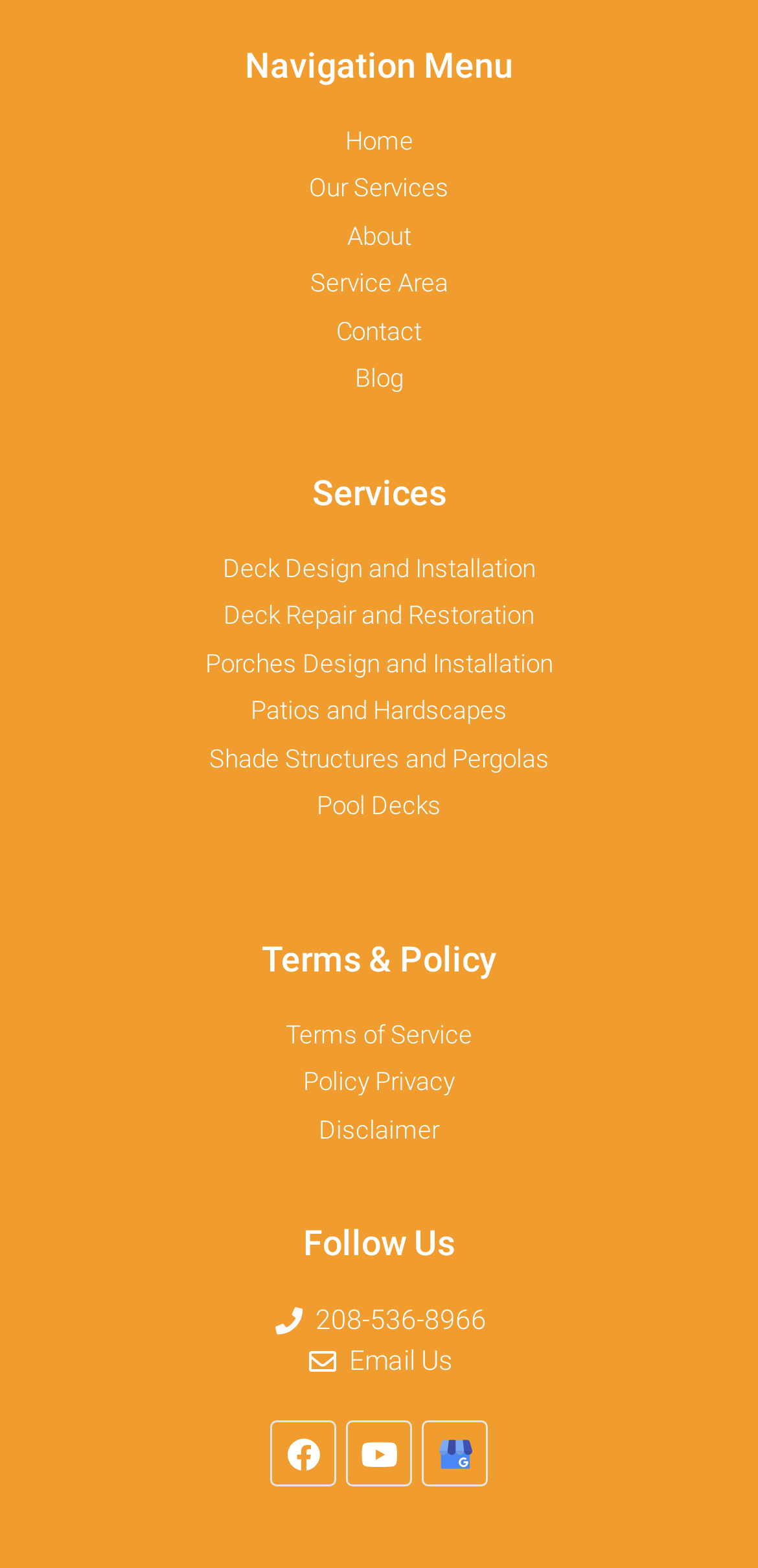Can you specify the bounding box coordinates of the area that needs to be clicked to fulfill the following instruction: "Follow on Facebook"?

[0.356, 0.906, 0.444, 0.948]